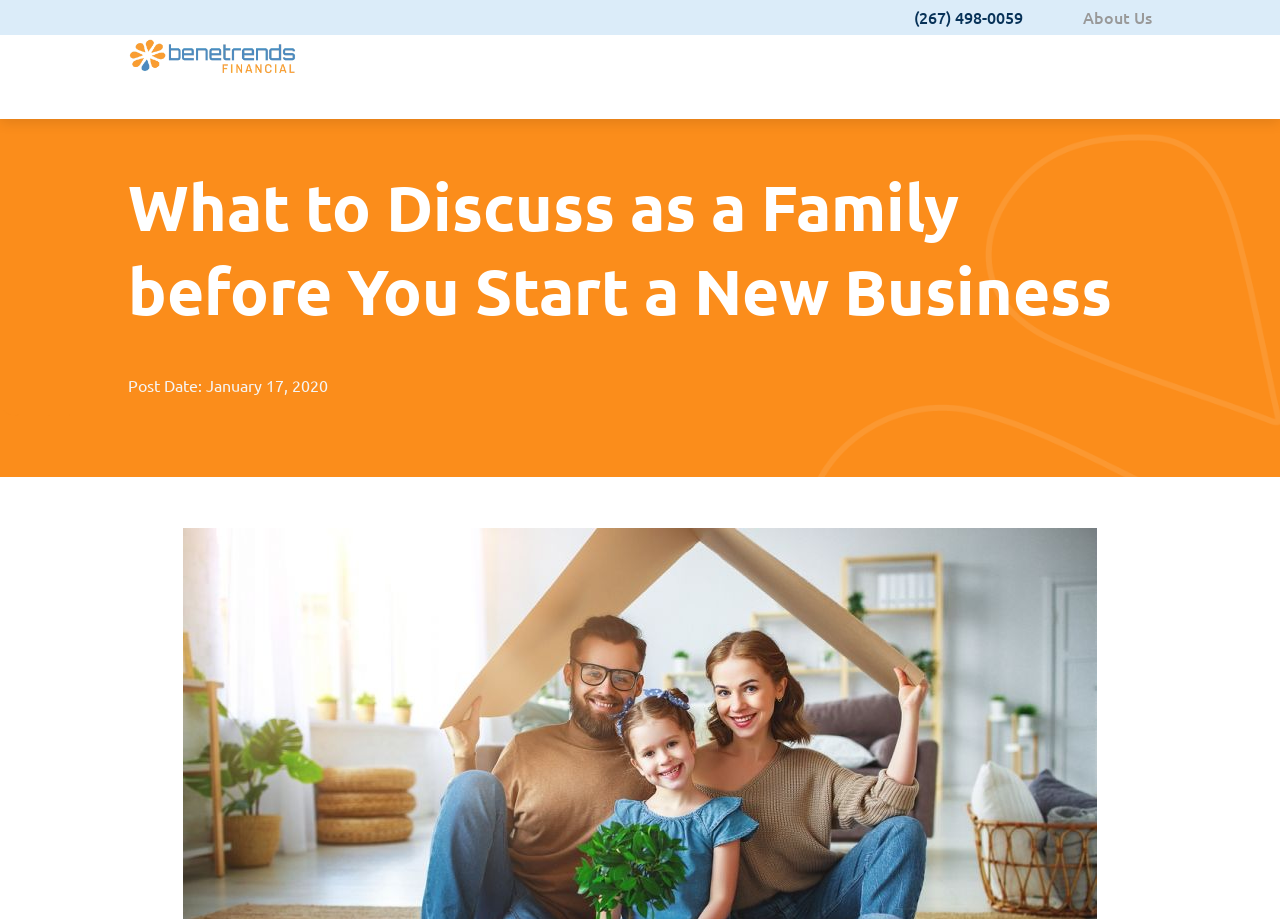Using the information in the image, give a comprehensive answer to the question: 
What is the phone number on the webpage?

I found the phone number by looking at the link element with the text '(267) 498-0059' which is located at the top of the webpage.